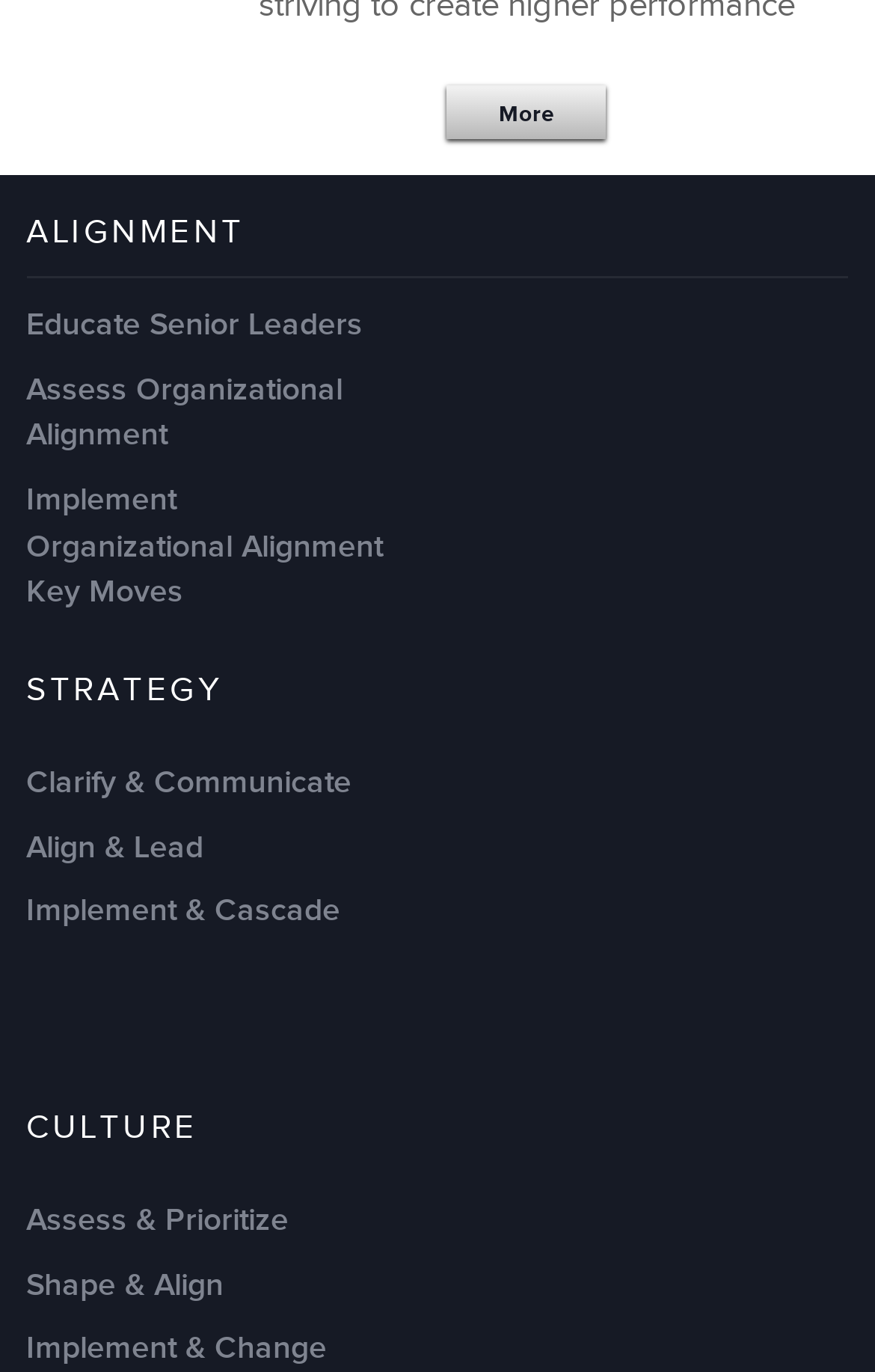How many links are under the 'CULTURE' heading?
Utilize the information in the image to give a detailed answer to the question.

I examined the webpage and found the 'CULTURE' heading, which has three links underneath it. These links are 'Assess & Prioritize', 'Shape & Align', and 'Implement & Change'.